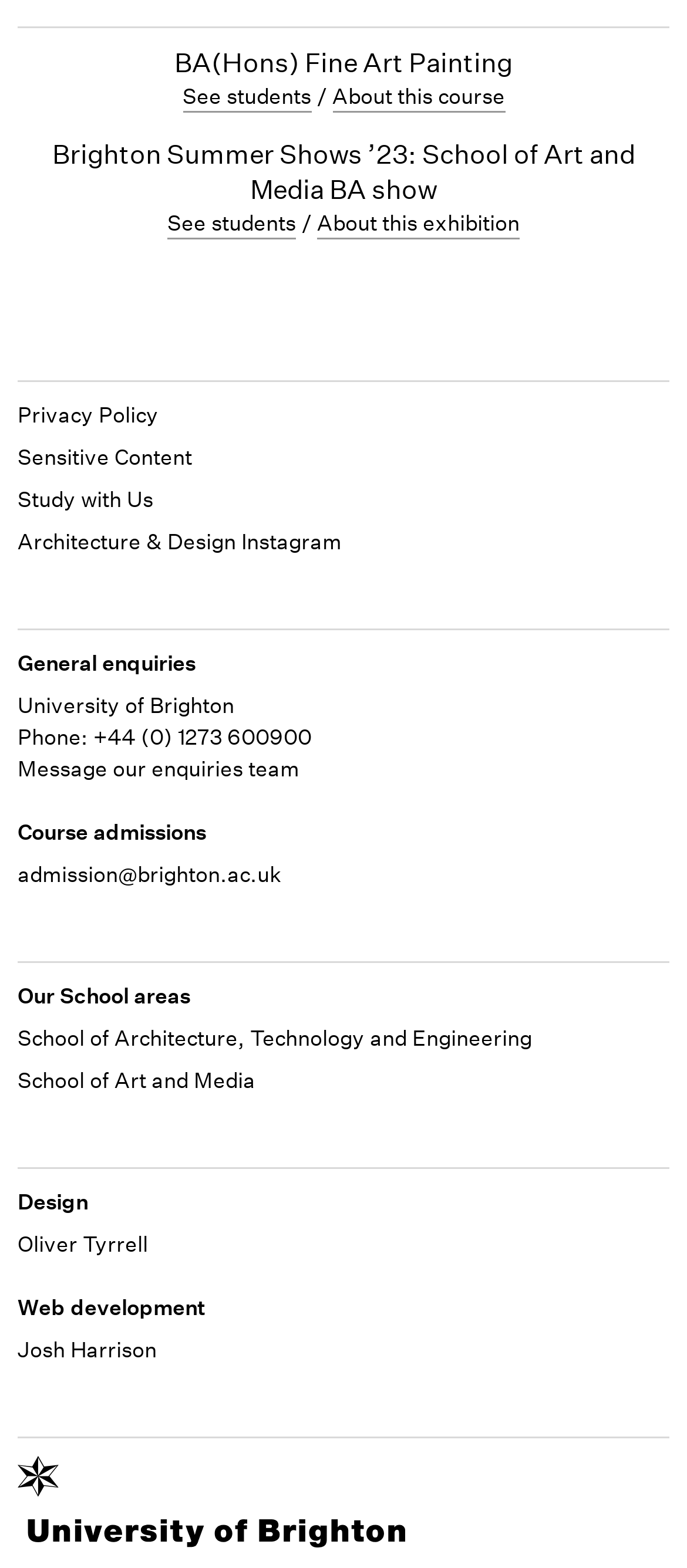Please respond to the question using a single word or phrase:
What is the phone number of the university?

+44 (0) 1273 600900